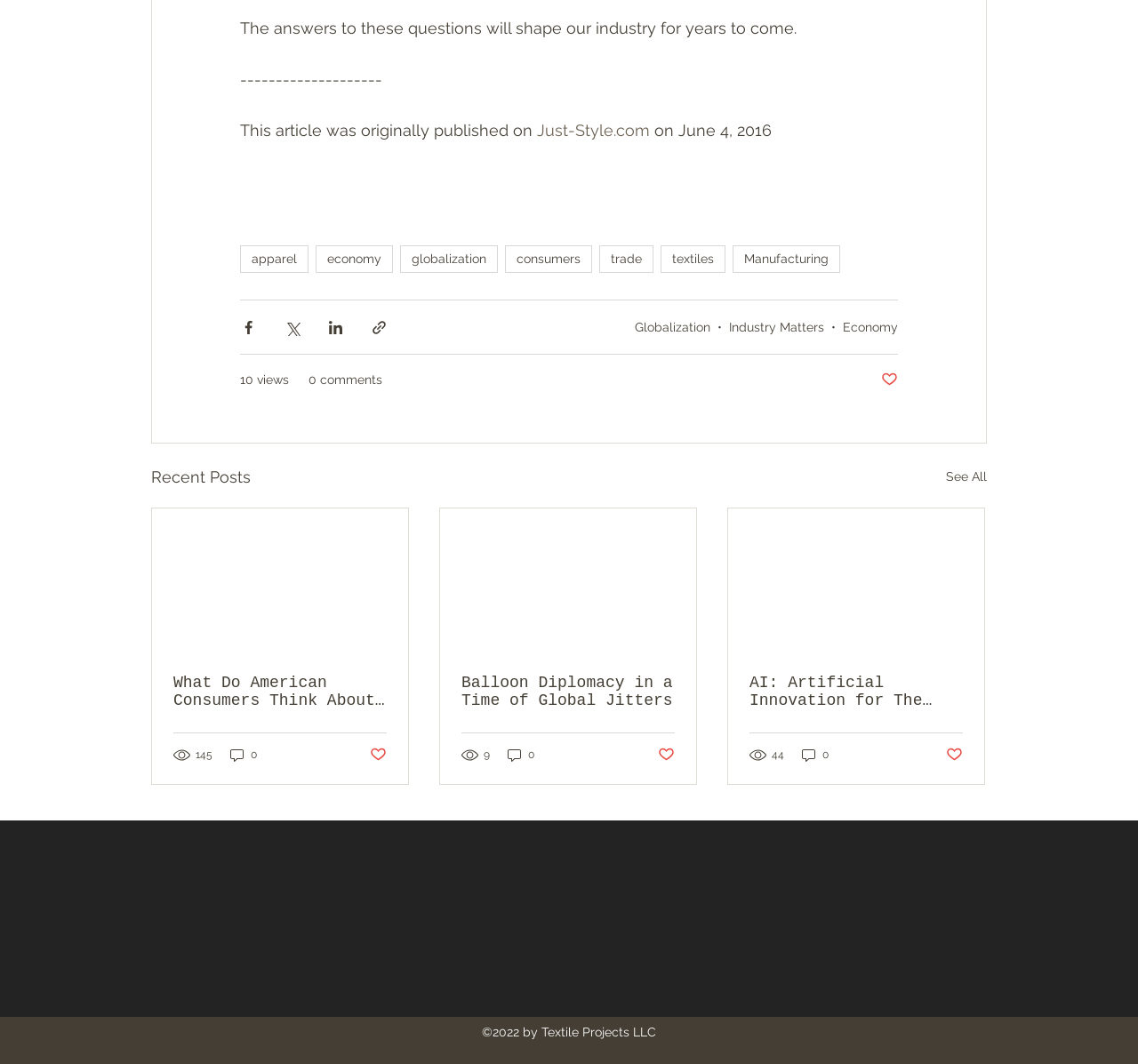Please identify the bounding box coordinates of the clickable element to fulfill the following instruction: "Read the article about 'AI: Artificial Innovation for The Apparel Industry?'". The coordinates should be four float numbers between 0 and 1, i.e., [left, top, right, bottom].

[0.659, 0.633, 0.846, 0.667]